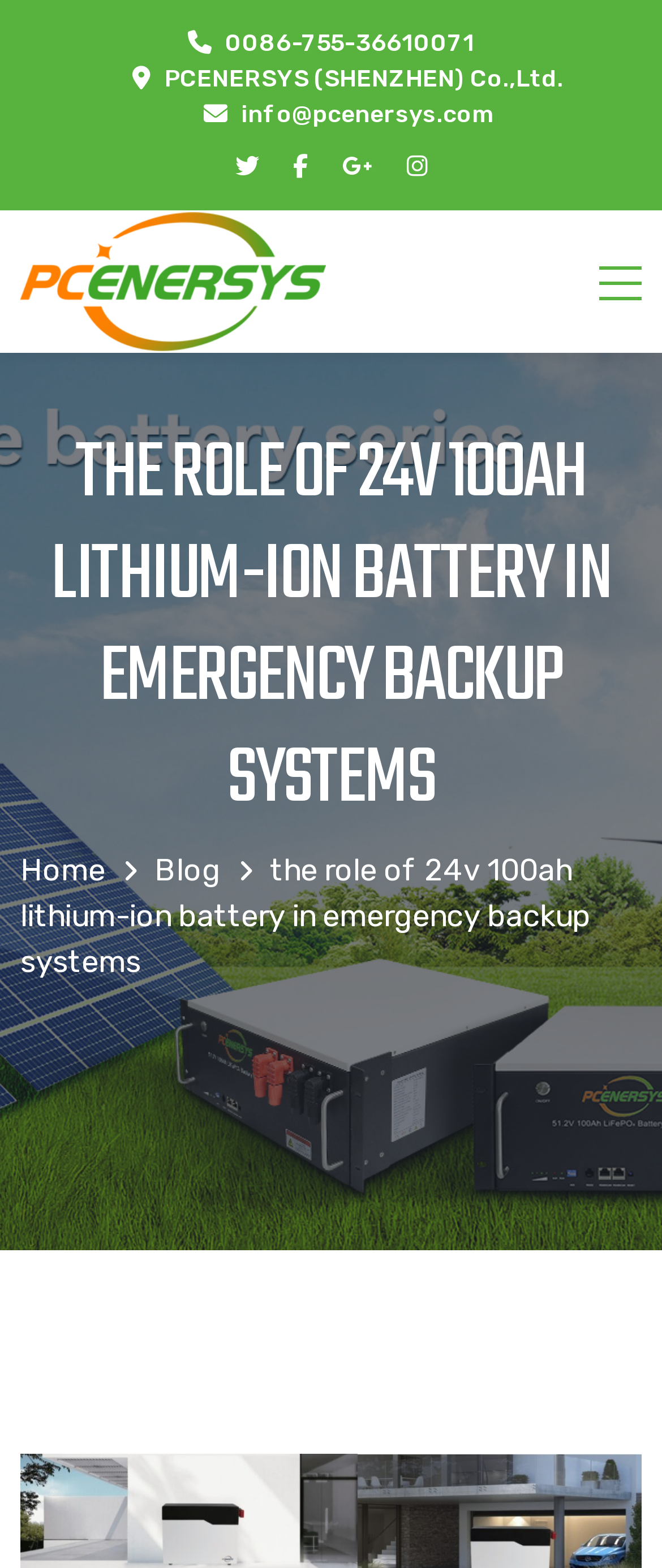Identify the bounding box coordinates of the area you need to click to perform the following instruction: "Read the blog".

[0.233, 0.543, 0.333, 0.567]